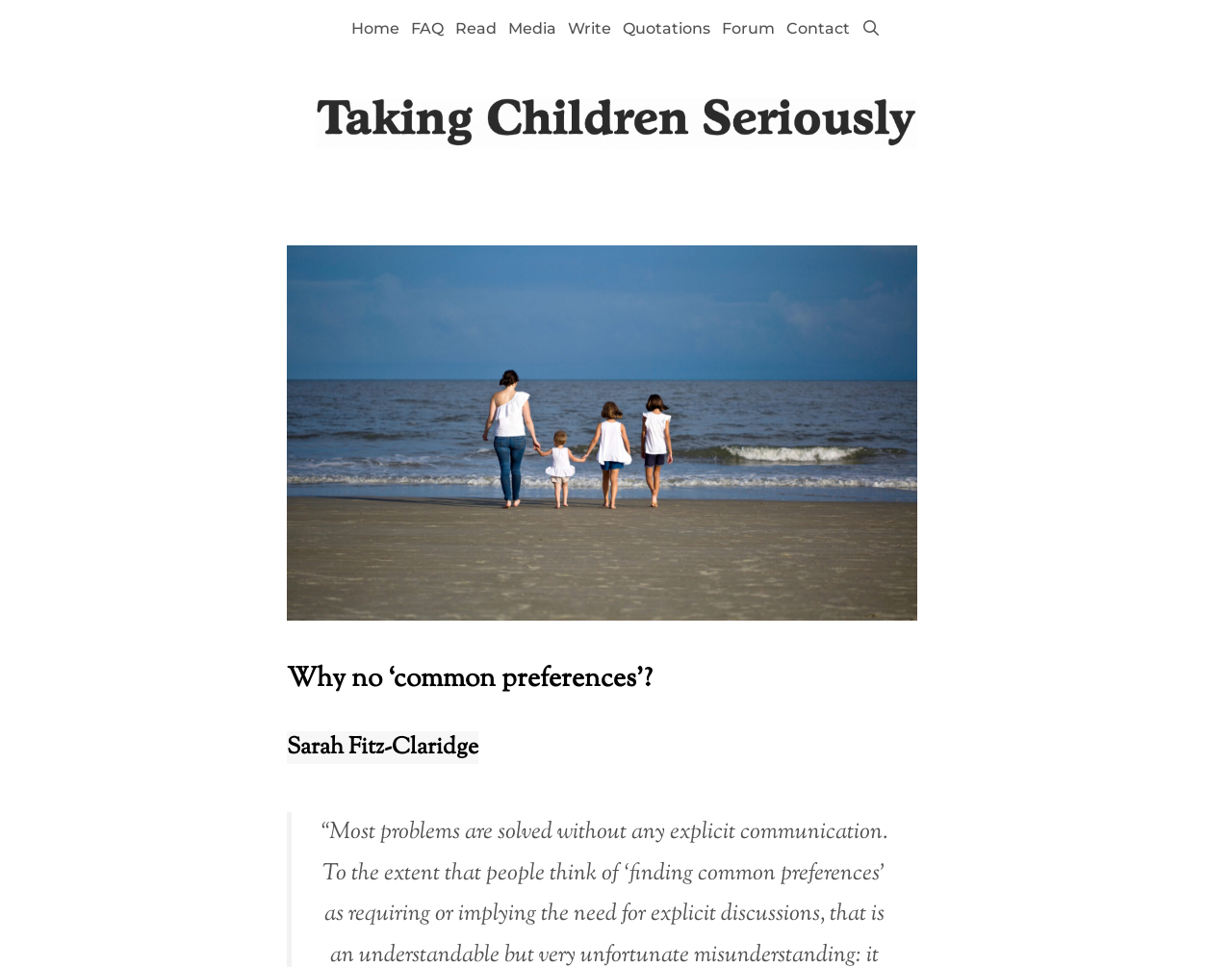Please identify the bounding box coordinates of the element's region that I should click in order to complete the following instruction: "contact us". The bounding box coordinates consist of four float numbers between 0 and 1, i.e., [left, top, right, bottom].

[0.633, 0.0, 0.694, 0.06]